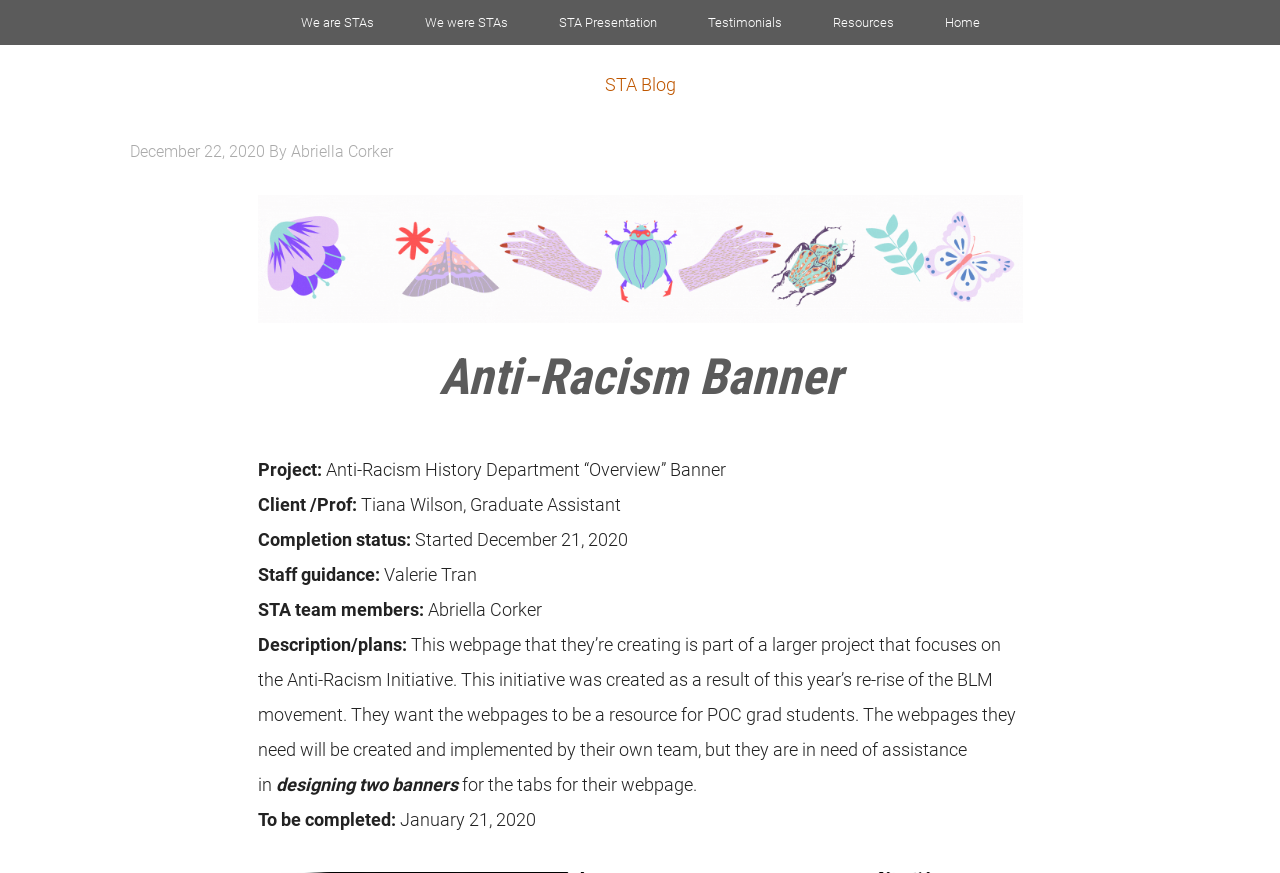Please give the bounding box coordinates of the area that should be clicked to fulfill the following instruction: "Visit the 'STA Blog' page". The coordinates should be in the format of four float numbers from 0 to 1, i.e., [left, top, right, bottom].

[0.055, 0.08, 0.945, 0.114]